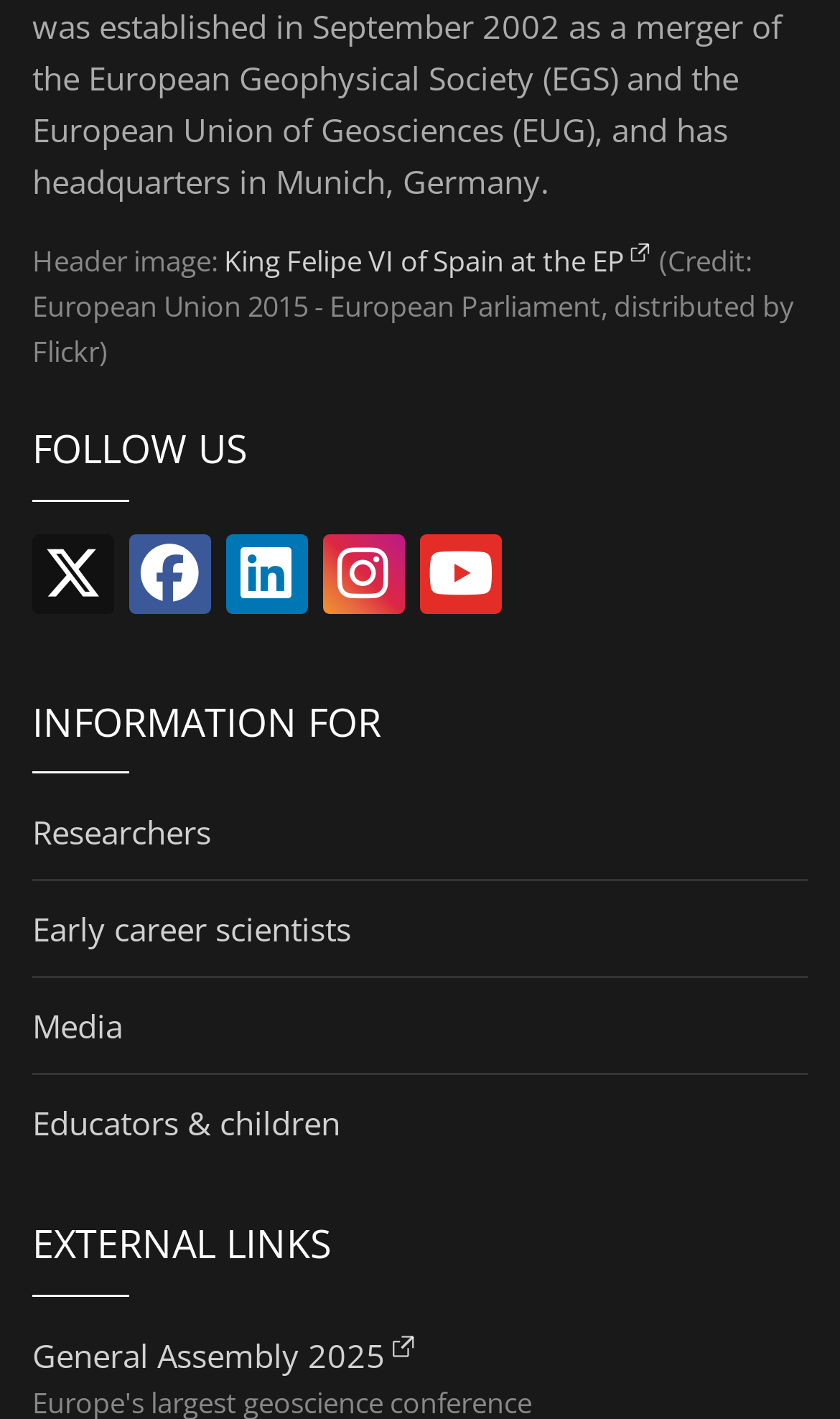Answer the question in a single word or phrase:
What is the header image about?

King Felipe VI of Spain